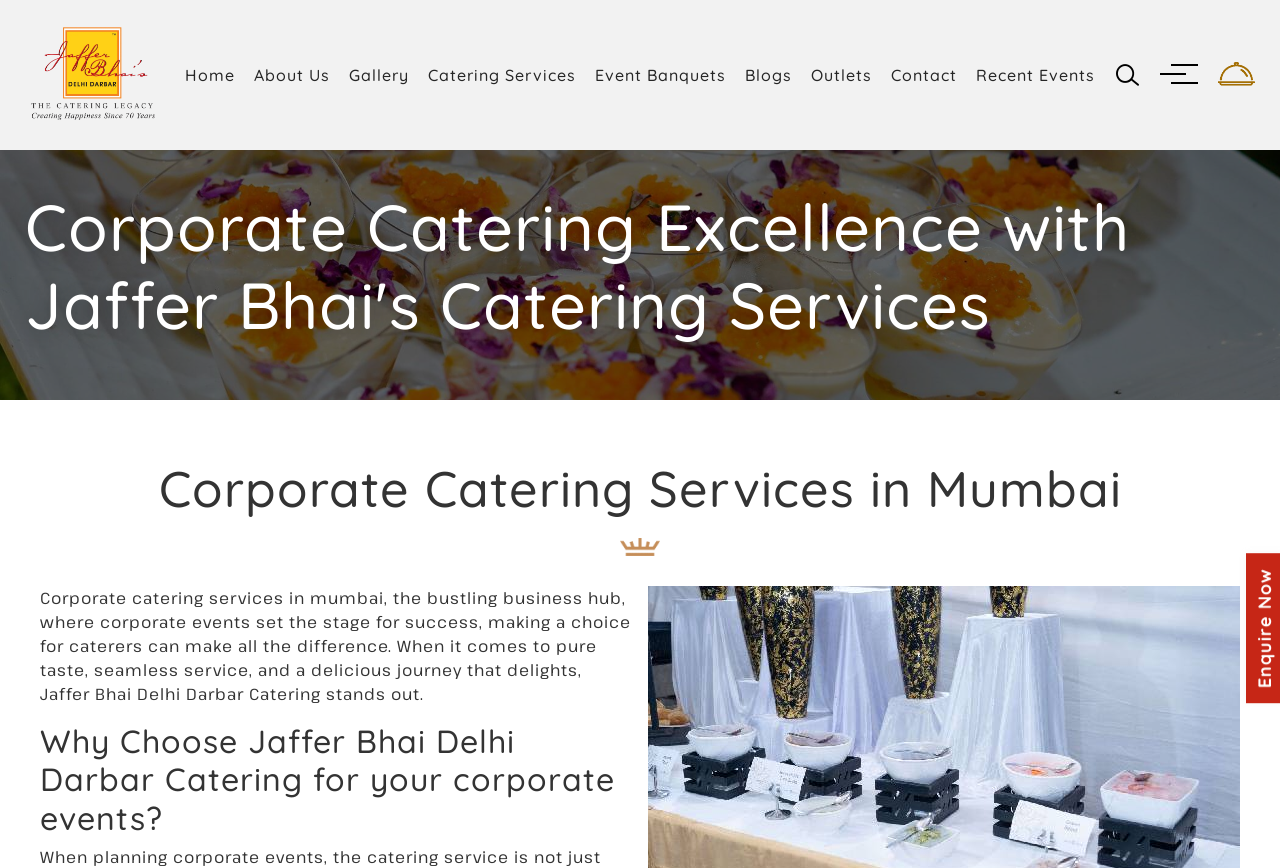Explain the webpage in detail.

The webpage is about Jaffer Bhai's corporate catering services in Mumbai. At the top left, there is a link to the website "jafferbhaiscatering.com" accompanied by a small image of the same name. Below this, there is a navigation menu with links to various pages, including "Home", "About Us", "Gallery", "Catering Services", "Event Banquets", "Blogs", "Outlets", "Contact", and "Recent Events". These links are arranged horizontally across the top of the page.

In the main content area, there is a heading that reads "Corporate Catering Excellence with Jaffer Bhai's Catering Services". Below this, there is a subheading that says "Corporate Catering Services in Mumbai", accompanied by a small image. 

The main text on the page describes Jaffer Bhai Delhi Darbar Catering as a top choice for corporate events in Mumbai, highlighting their commitment to quality, taste, and seamless service. The text also mentions the importance of choosing the right caterer for corporate events.

At the top right, there is a small image with a link labeled "Image".